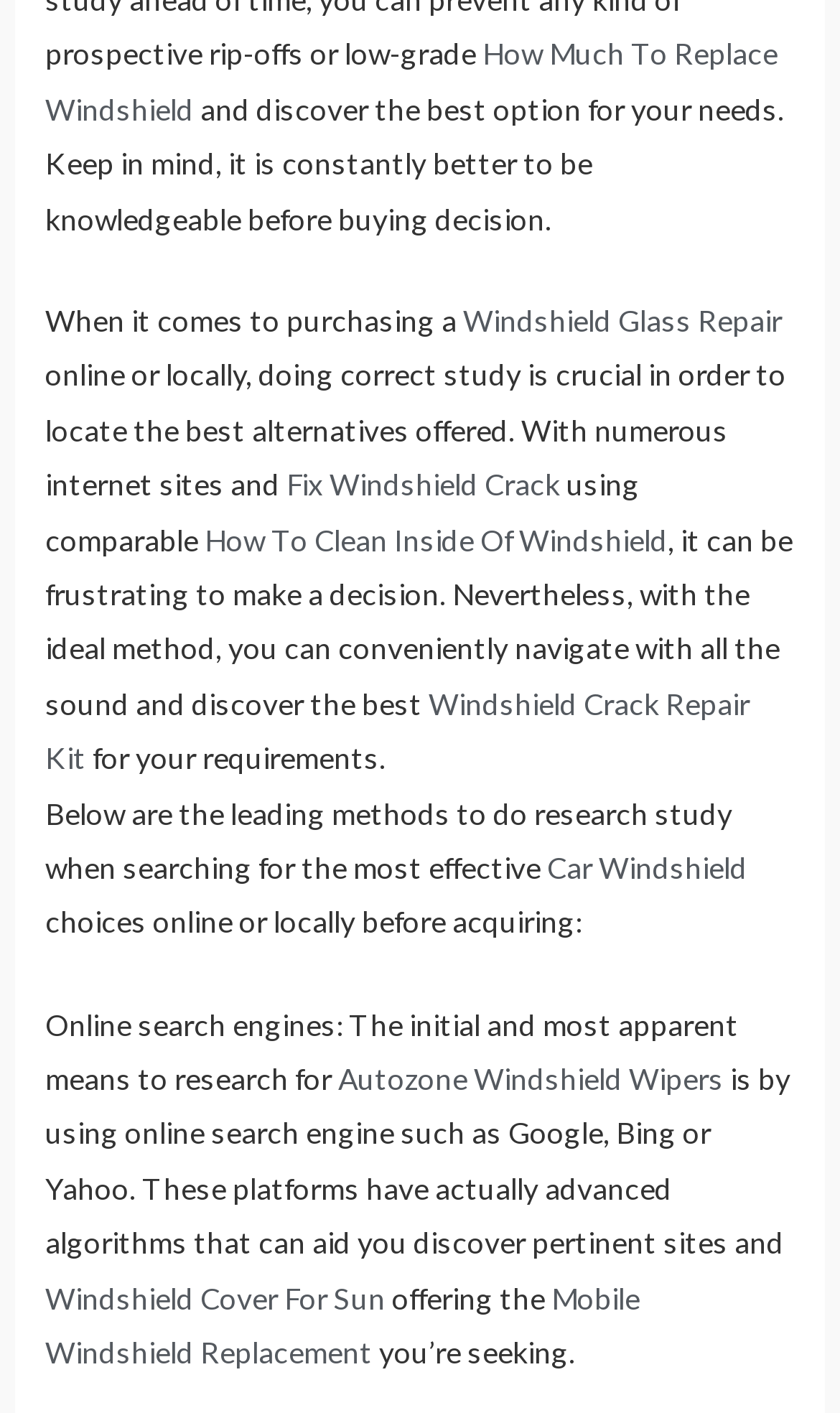Can you show the bounding box coordinates of the region to click on to complete the task described in the instruction: "Explore 'Fix Windshield Crack'"?

[0.341, 0.329, 0.667, 0.355]